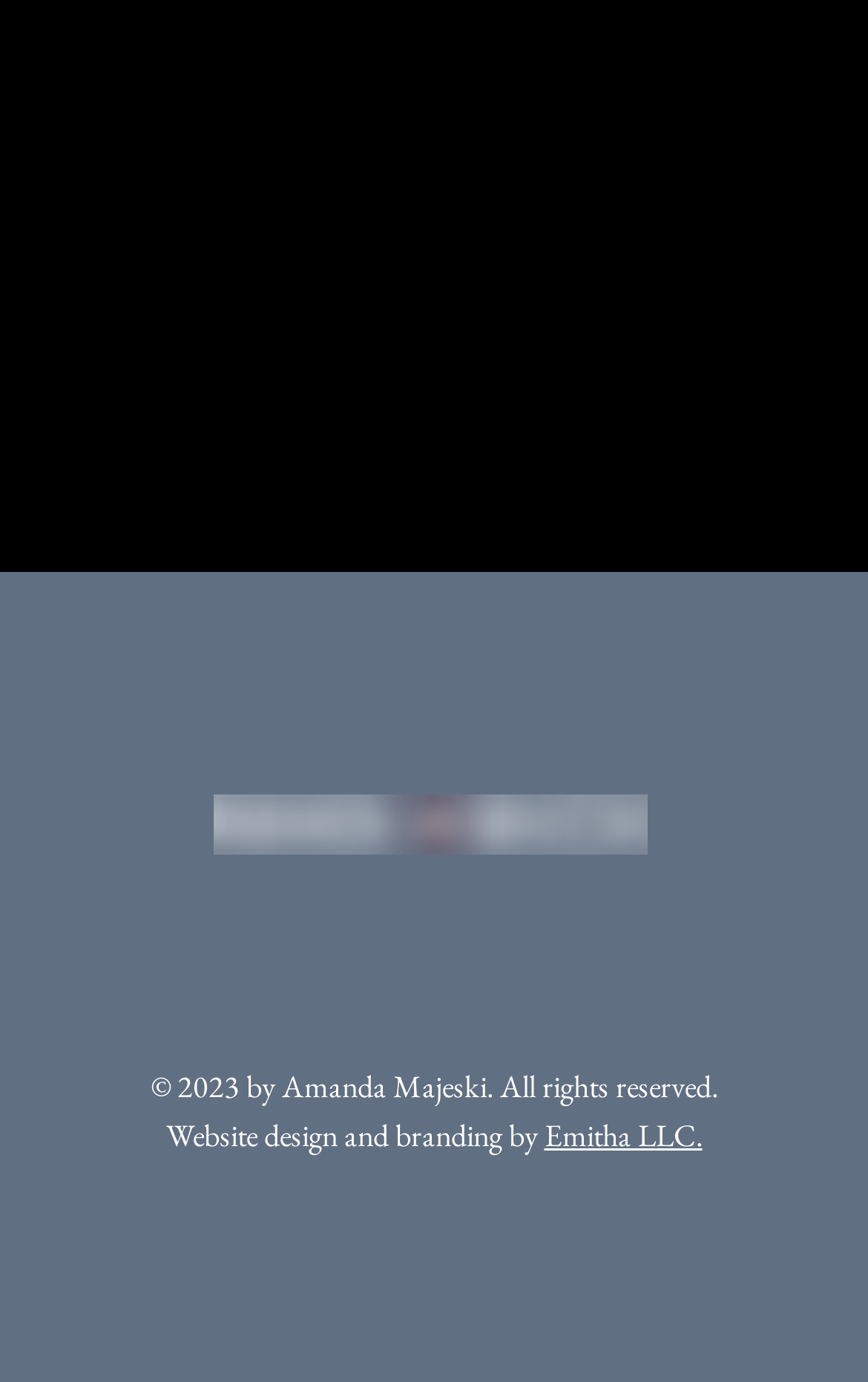How many social media links are available?
Using the visual information, reply with a single word or short phrase.

3